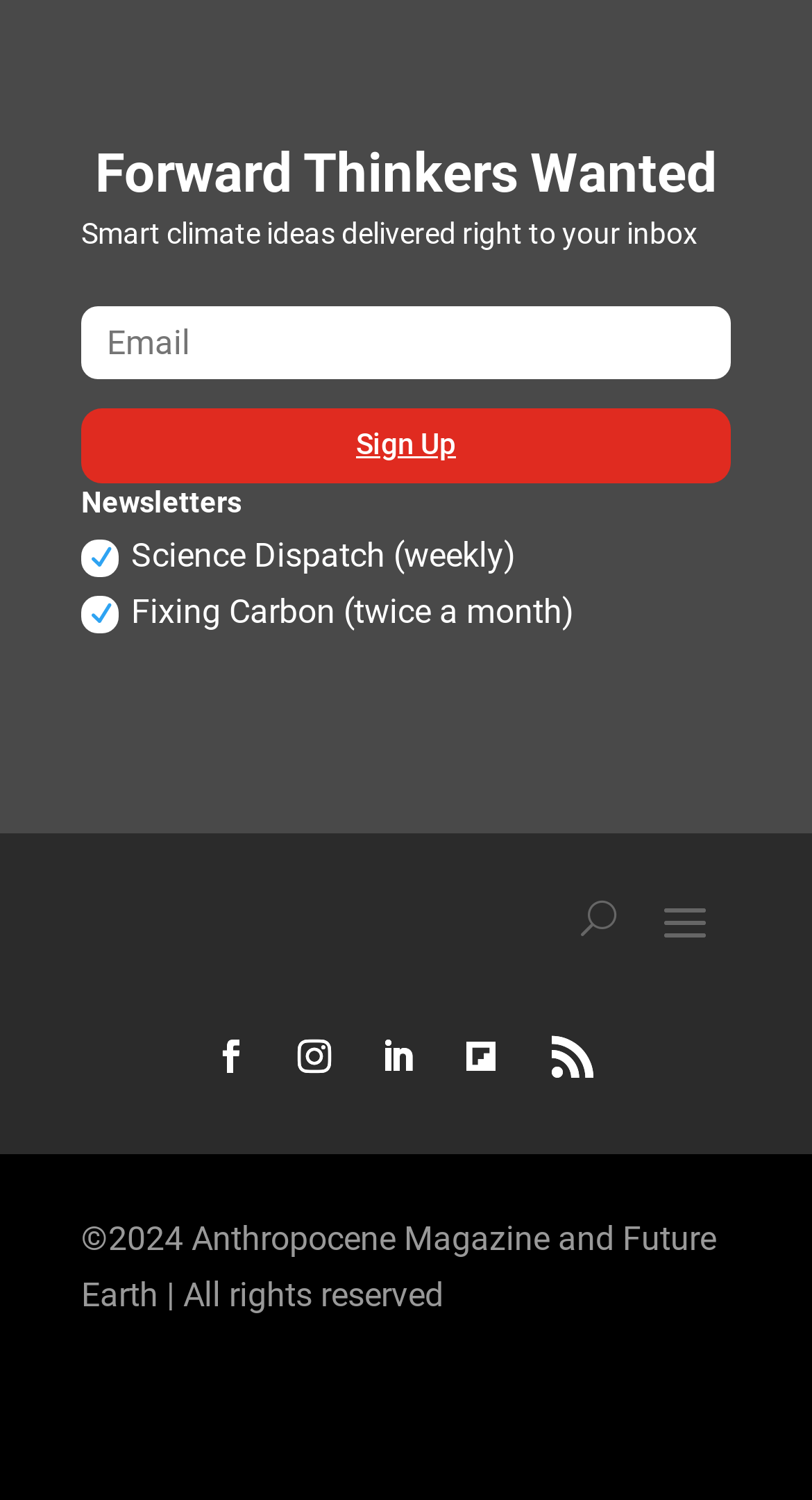Please specify the coordinates of the bounding box for the element that should be clicked to carry out this instruction: "Click on Fixing Carbon newsletter". The coordinates must be four float numbers between 0 and 1, formatted as [left, top, right, bottom].

[0.162, 0.395, 0.708, 0.421]